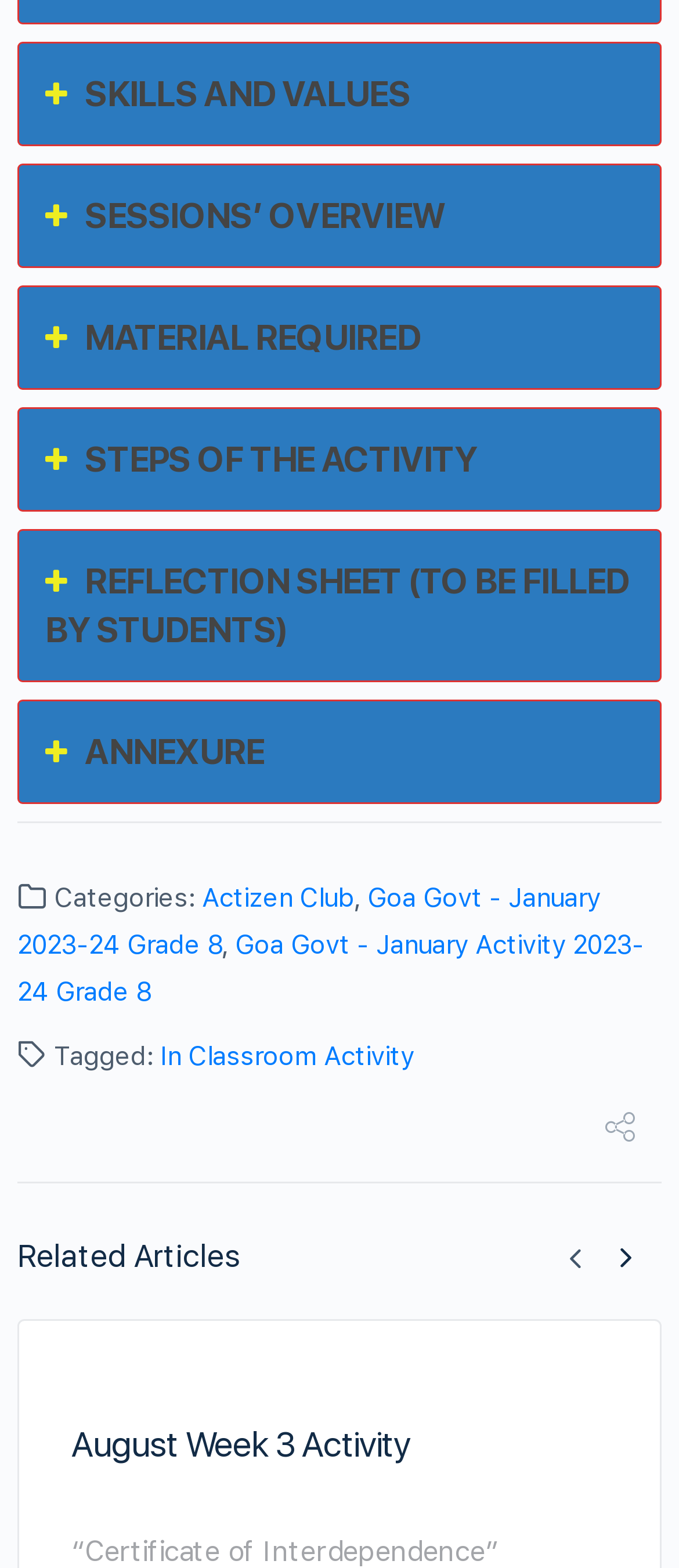Extract the bounding box coordinates of the UI element described: "ANNEXURE". Provide the coordinates in the format [left, top, right, bottom] with values ranging from 0 to 1.

[0.028, 0.447, 0.972, 0.512]